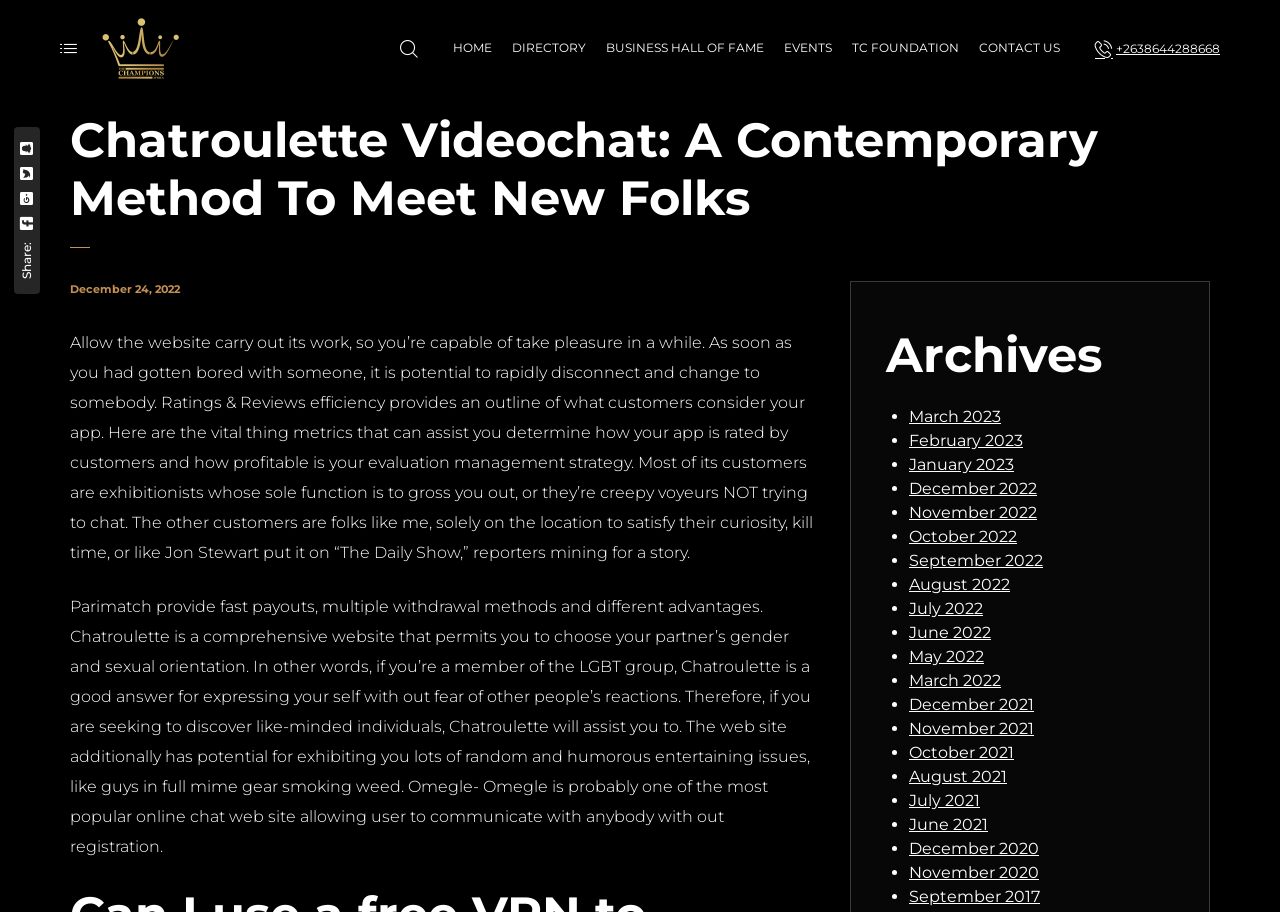Analyze the image and provide a detailed answer to the question: What is the rating and review system for?

The webpage mentions Ratings & Reviews efficiency, which provides an outline of what customers think about an app. This system is likely used to evaluate the performance of an app and determine how successful its review management strategy is.